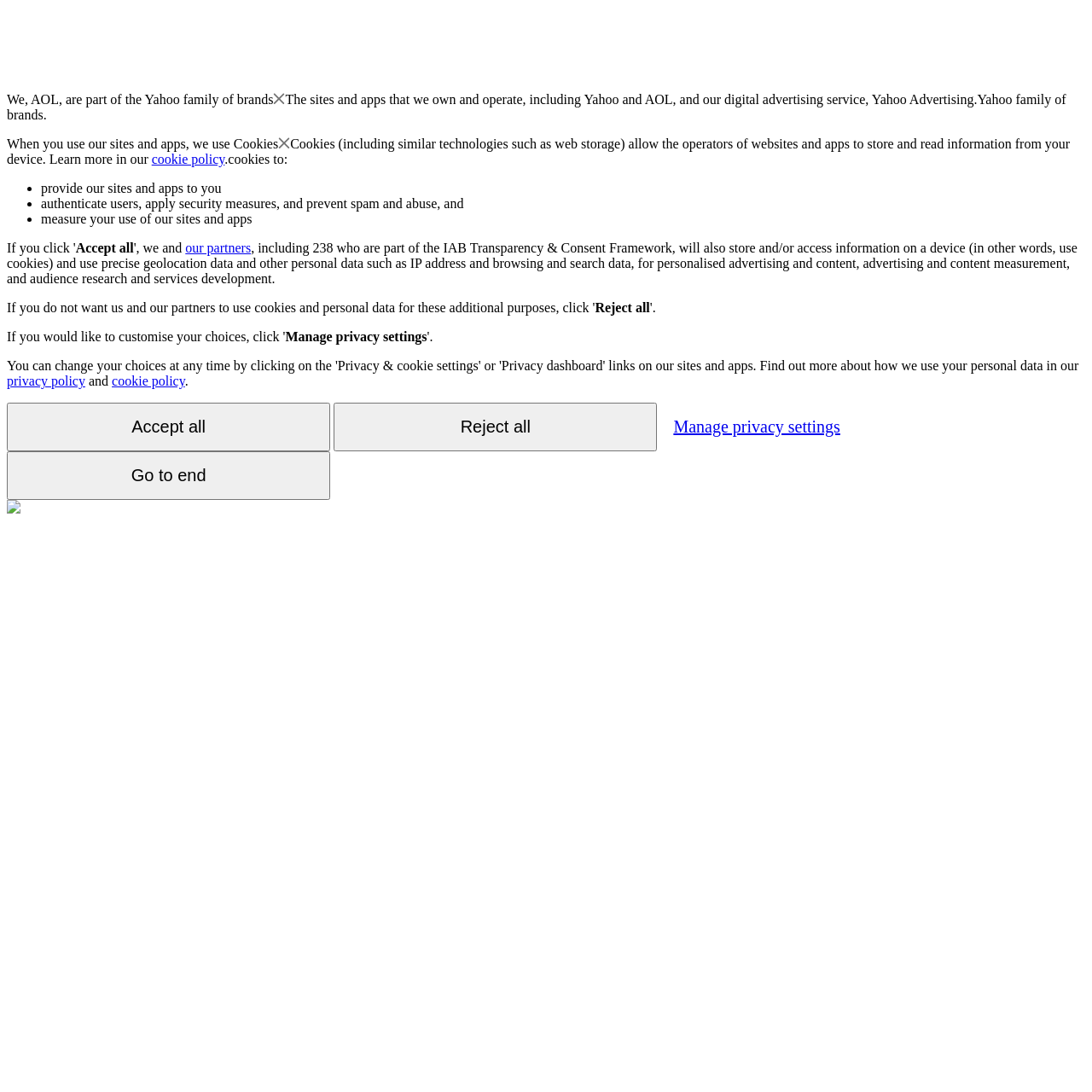What is the relationship between AOL and Yahoo?
Using the information from the image, provide a comprehensive answer to the question.

The webpage explicitly states that AOL is part of the Yahoo family of brands, indicating a relationship of ownership or affiliation between the two companies.